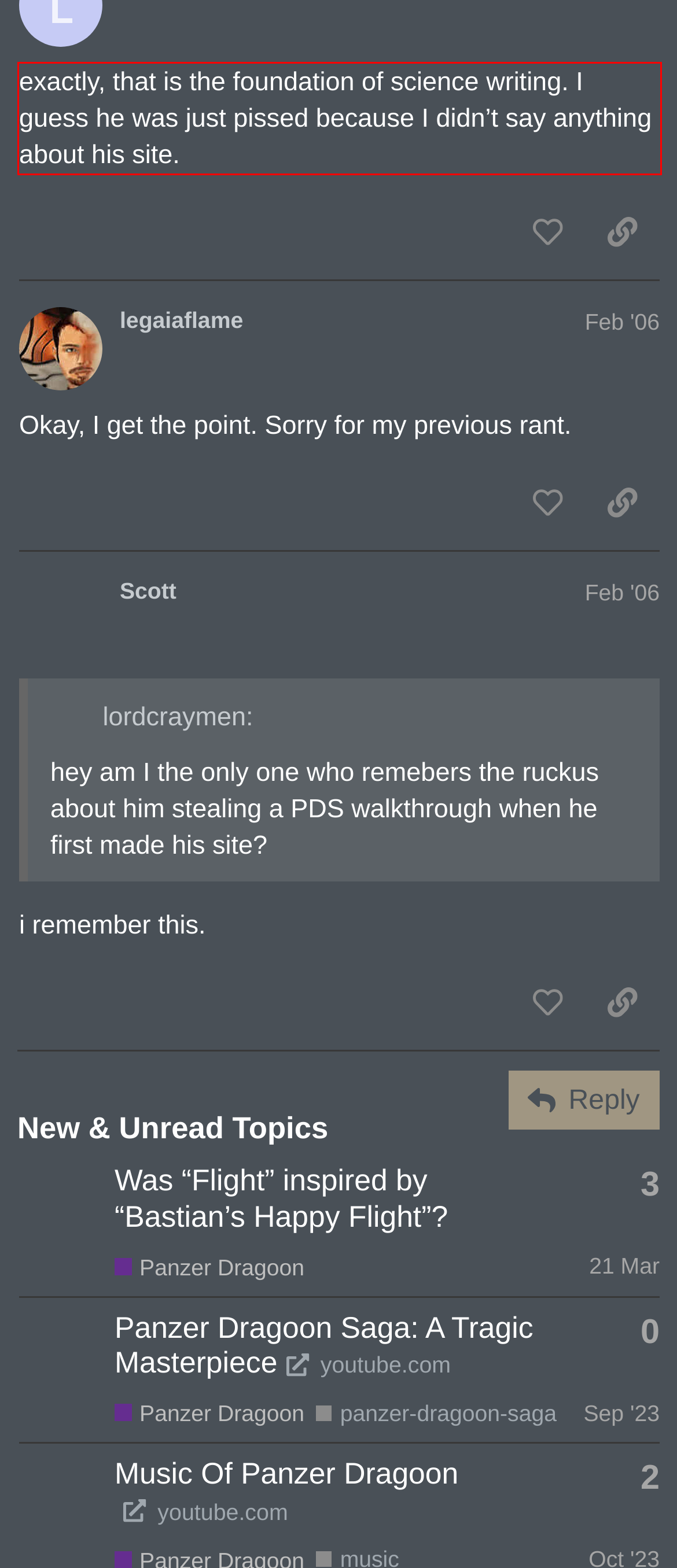Given a webpage screenshot, identify the text inside the red bounding box using OCR and extract it.

exactly, that is the foundation of science writing. I guess he was just pissed because I didn’t say anything about his site.